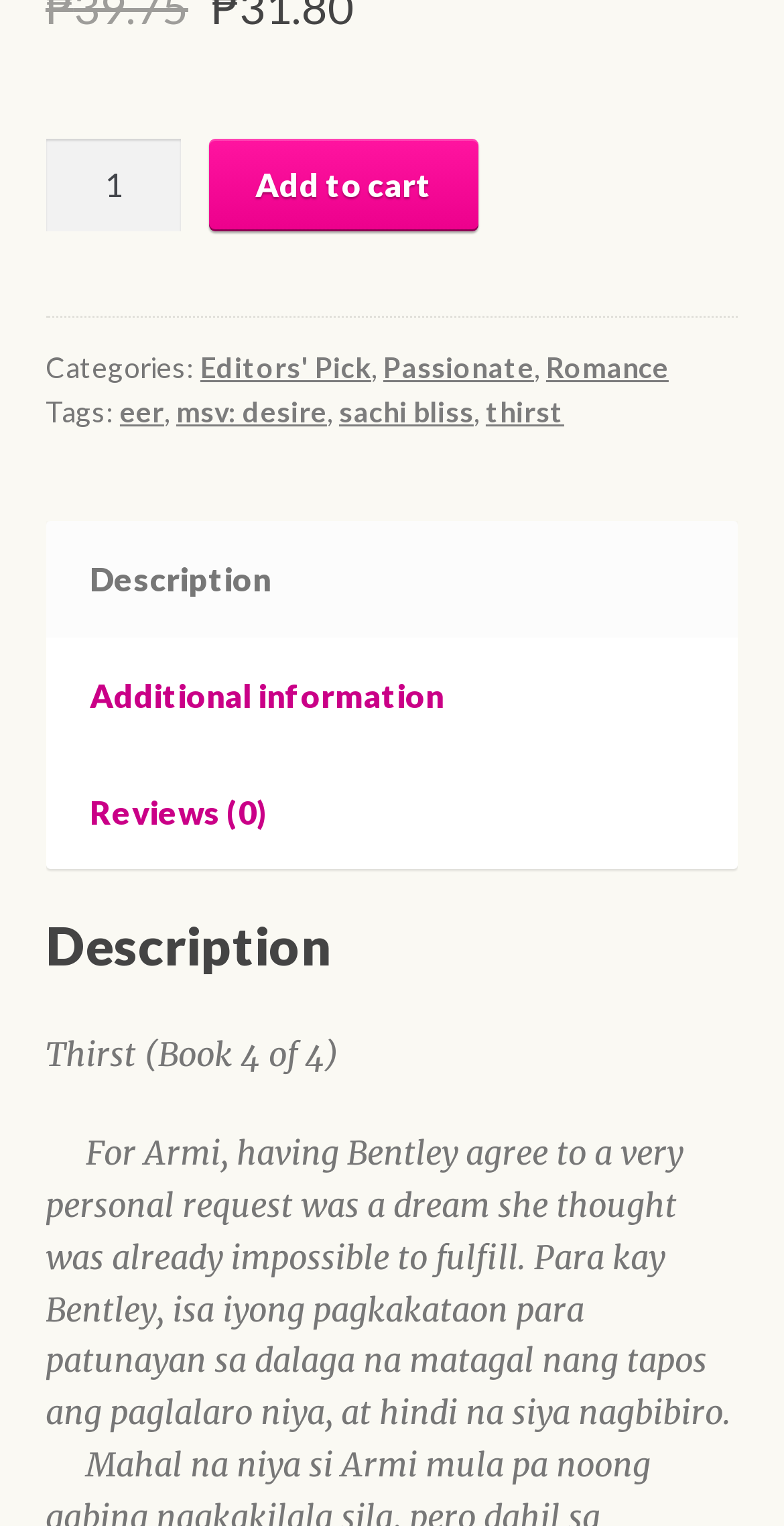Please find the bounding box coordinates of the element's region to be clicked to carry out this instruction: "View Editors' Pick category".

[0.255, 0.229, 0.473, 0.251]